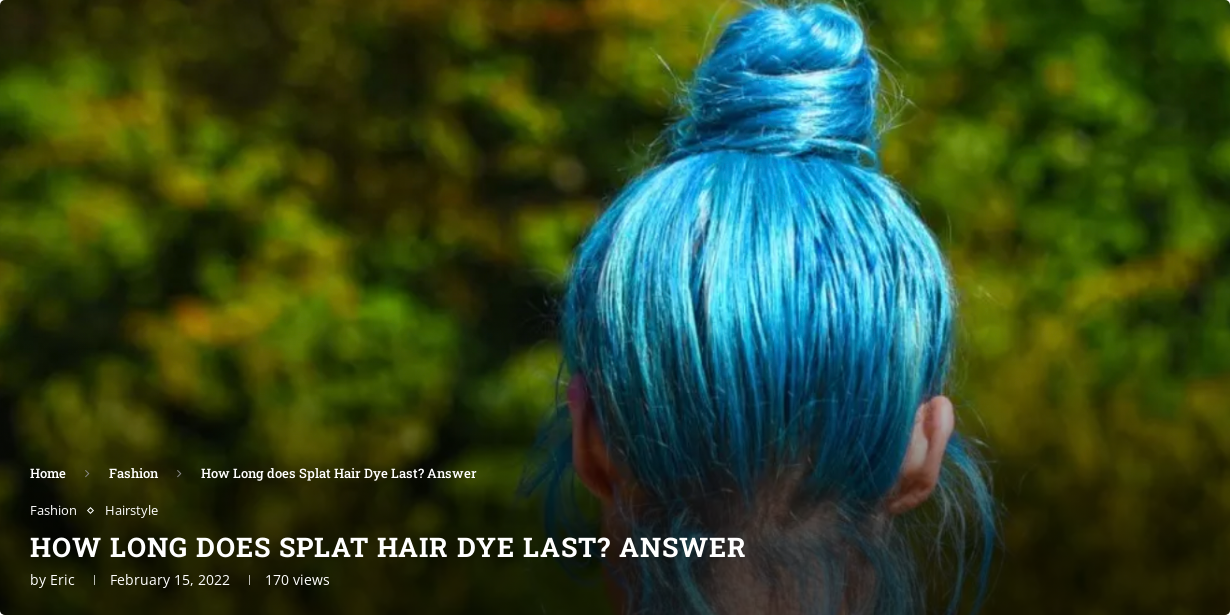Give an in-depth description of the image.

The image features a vibrant blue hairstyle styled in a bun, viewed from the back. The hair's striking color stands out against a soft, blurred background of greenery, suggesting an outdoor setting. Below the image, the caption reads "HOW LONG DOES SPLAT HAIR DYE LAST? ANSWER," indicating a focus on the longevity of hair dye, specifically Splat brand. The article is written by Eric and was published on February 15, 2022, garnering 170 views. This visual representation complements the theme of the article, which explores the effects and duration of bold hair dye colors.